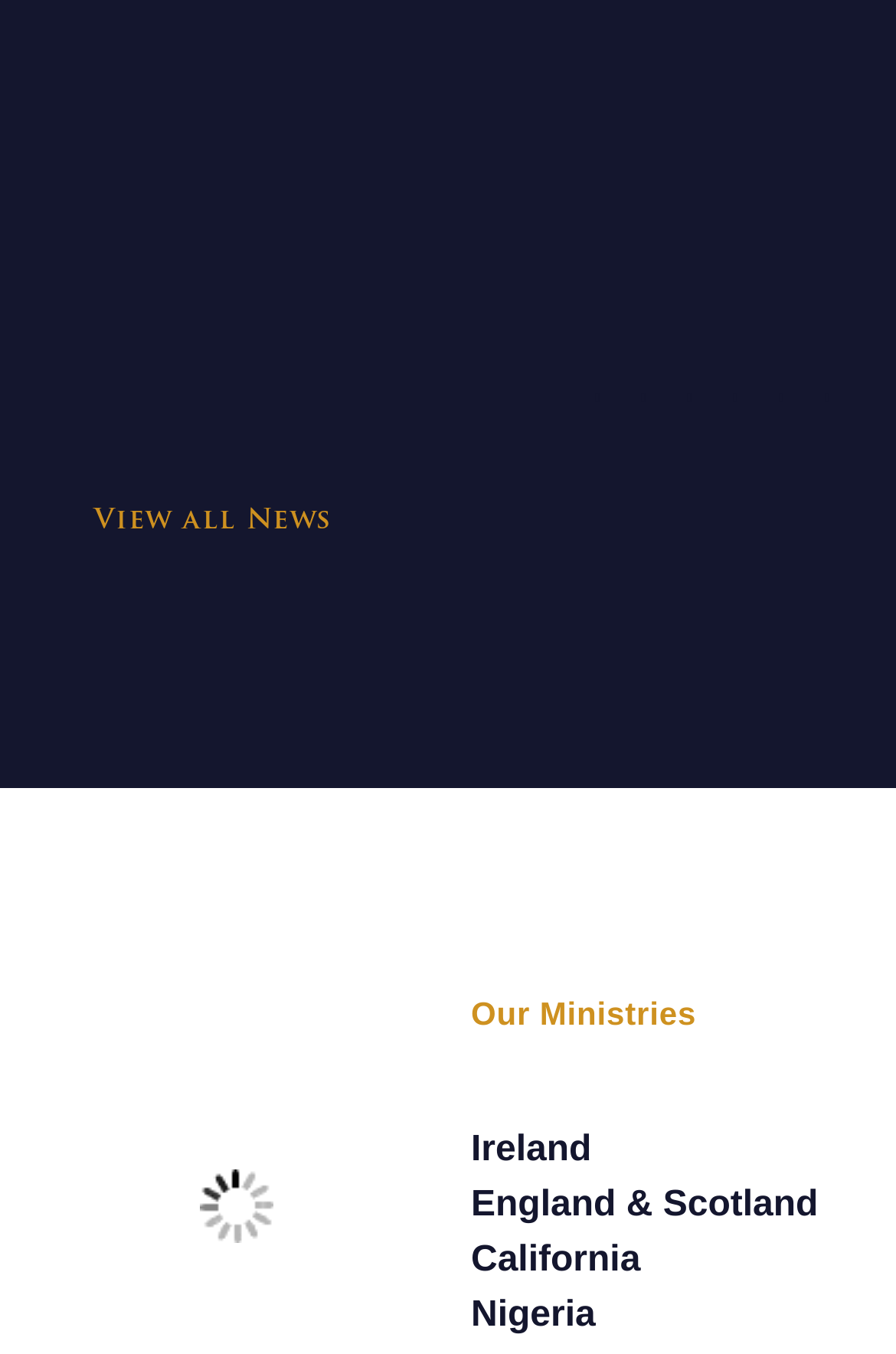Select the bounding box coordinates of the element I need to click to carry out the following instruction: "Discover Nigeria".

[0.526, 0.958, 0.665, 0.986]